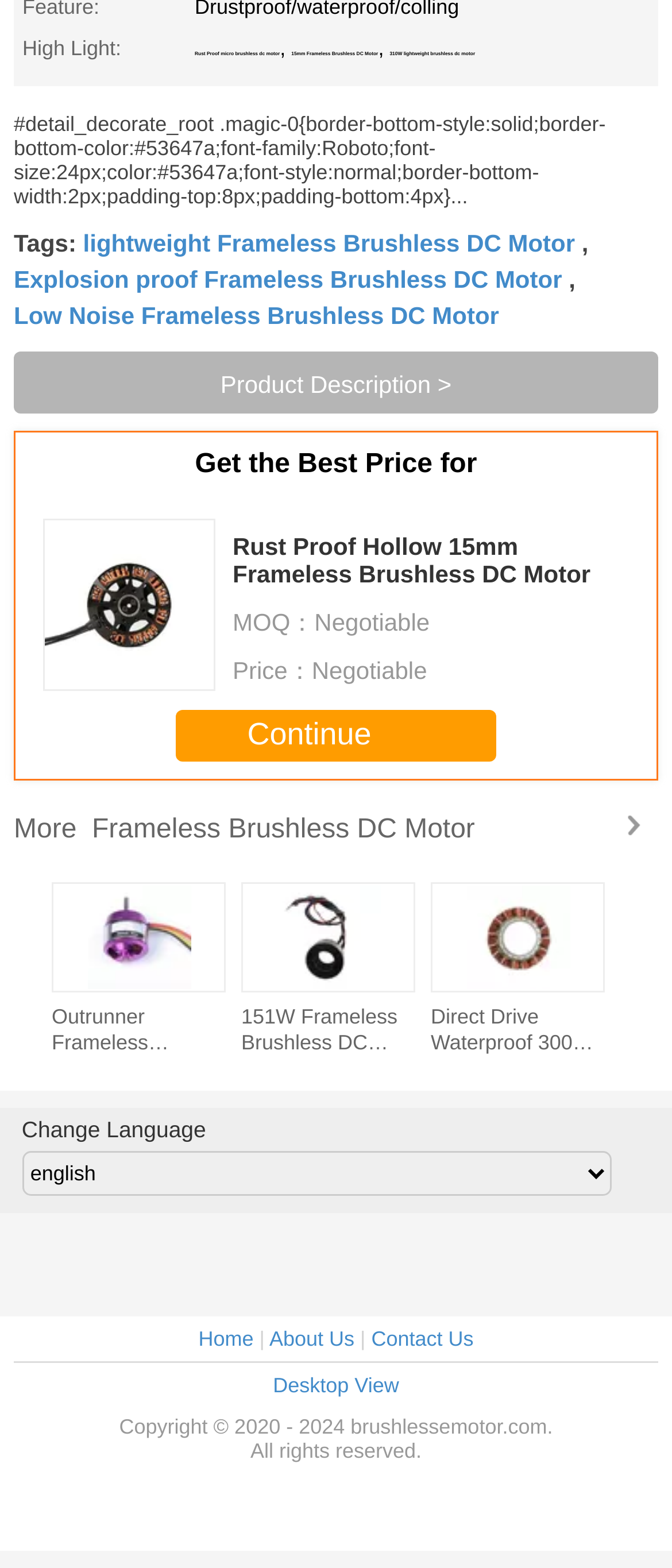Show the bounding box coordinates for the HTML element described as: "#detail_decorate_root .magic-0{border-bottom-style:solid;border-bottom-color:#53647a;font-family:Roboto;font-size:24px;color:#53647a;font-style:normal;border-bottom-width:2px;padding-top:8px;padding-bottom:4px}...".

[0.021, 0.071, 0.979, 0.133]